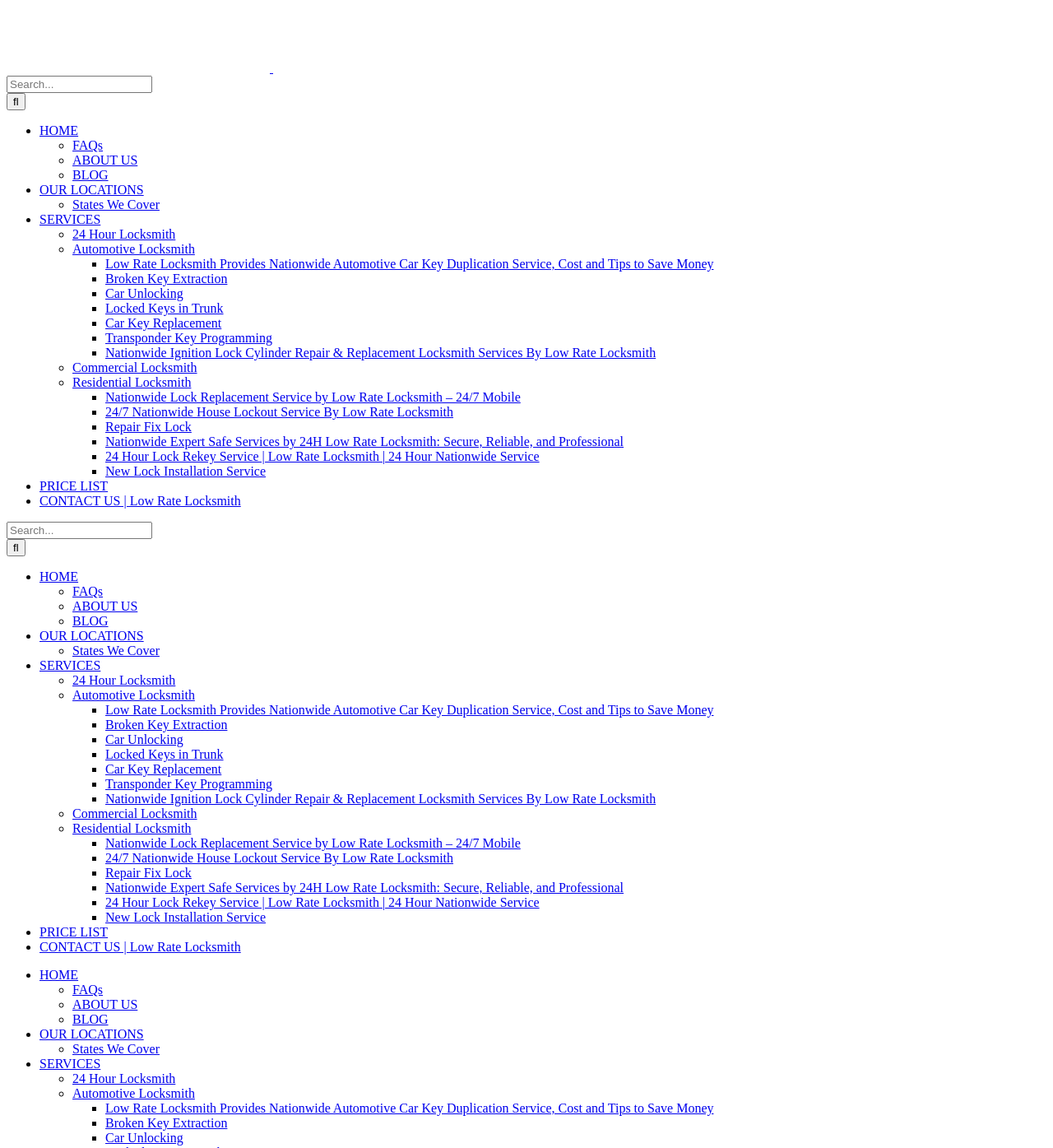Identify the bounding box coordinates of the part that should be clicked to carry out this instruction: "Click on FAQs".

[0.069, 0.12, 0.098, 0.133]